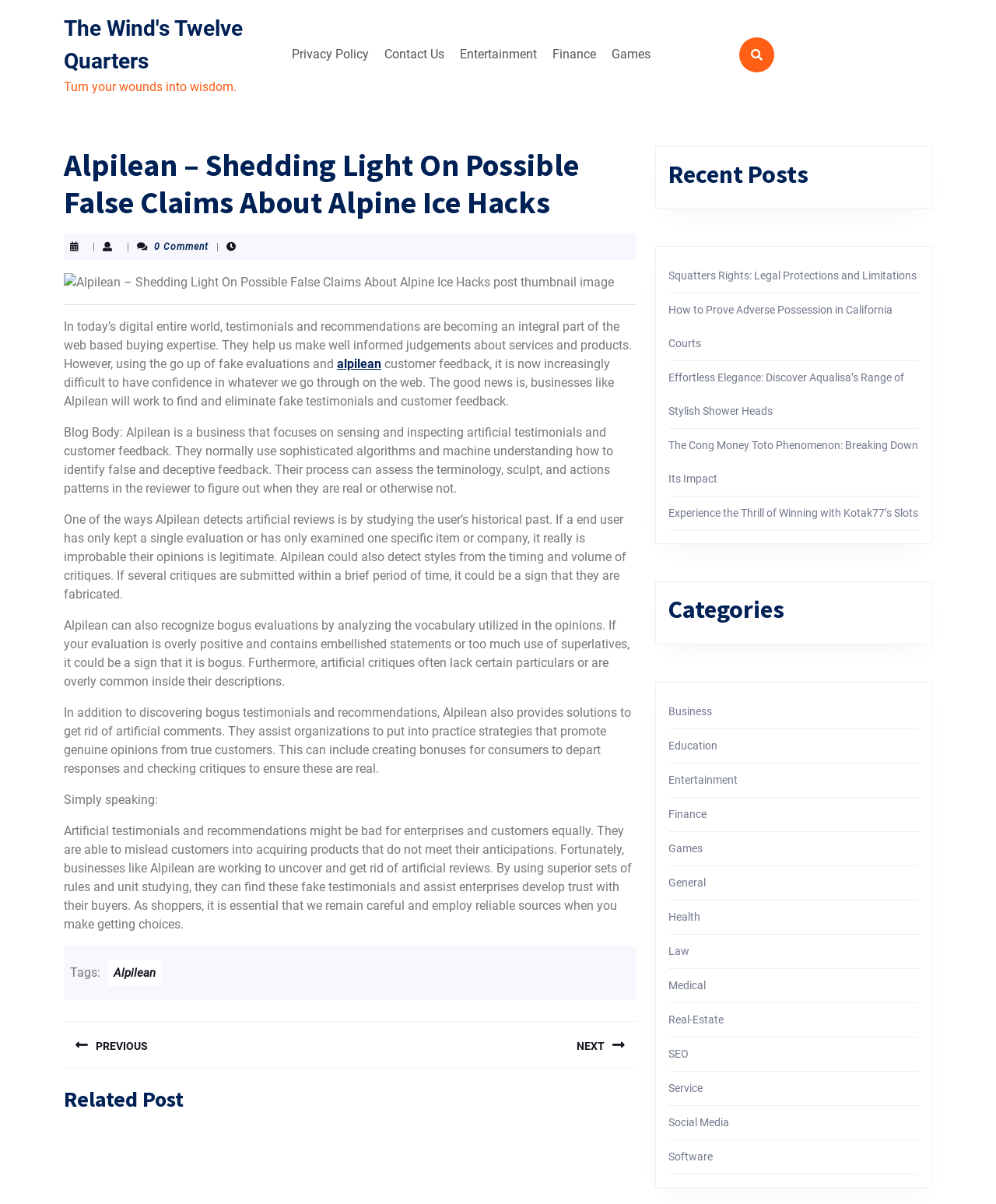How does Alpilean detect artificial reviews?
Please give a detailed and elaborate answer to the question.

Alpilean detects artificial reviews by studying the user's historical past, analyzing the language used in the opinions, and checking the timing and volume of critiques. If a user has only kept a single evaluation or has only examined one specific item or company, it is improbable their opinion is legitimate.